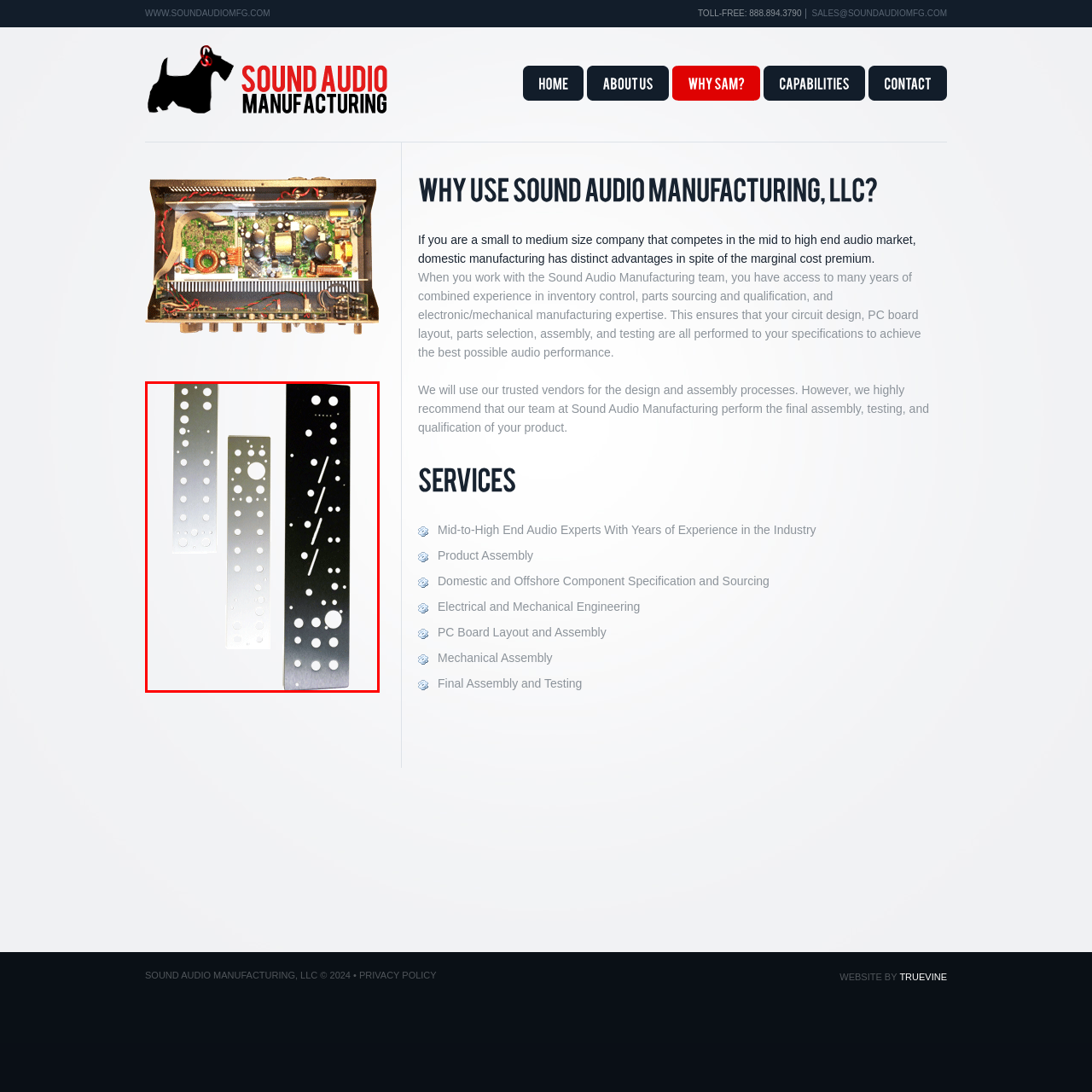Direct your attention to the image within the red boundary and answer the question with a single word or phrase:
How many silver panels are there?

Two